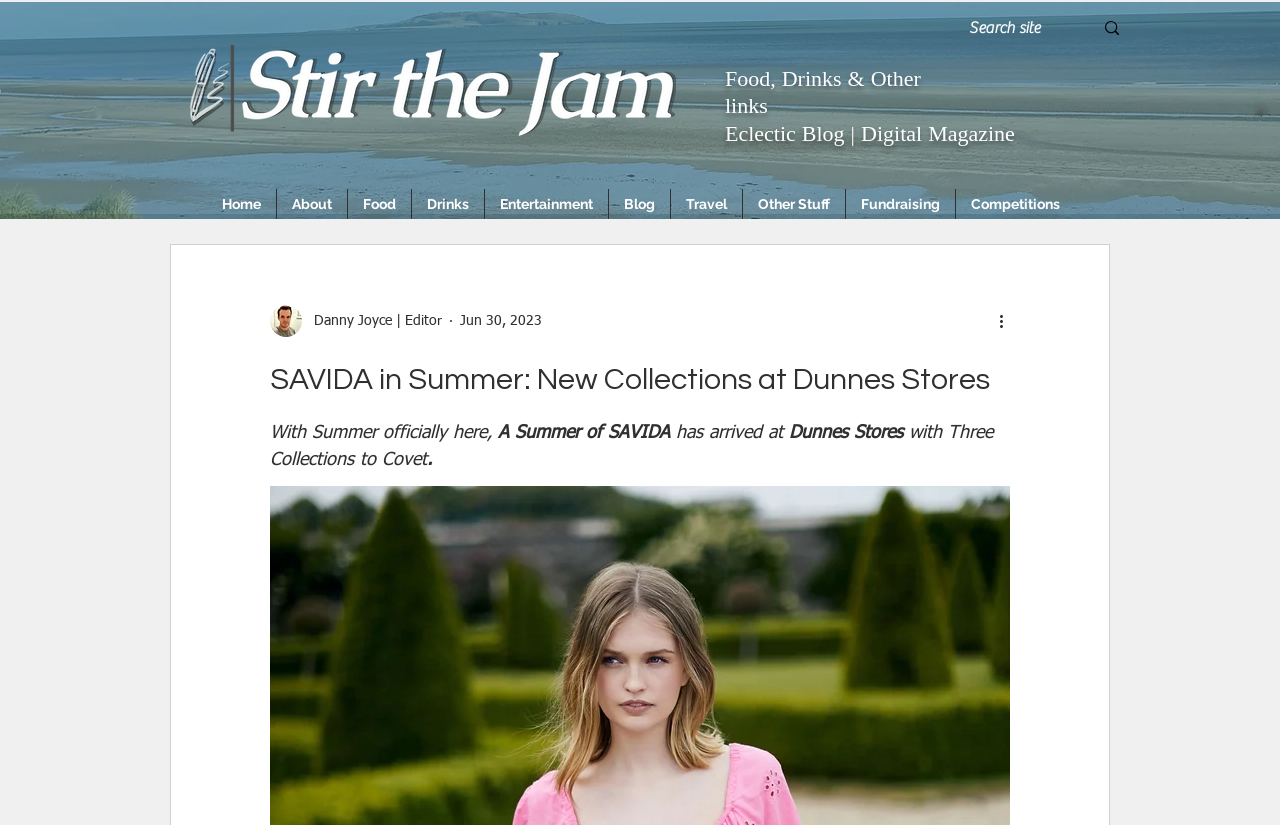Identify the bounding box of the HTML element described as: "aria-label="Search site" name="q" placeholder="Search site"".

[0.757, 0.011, 0.83, 0.057]